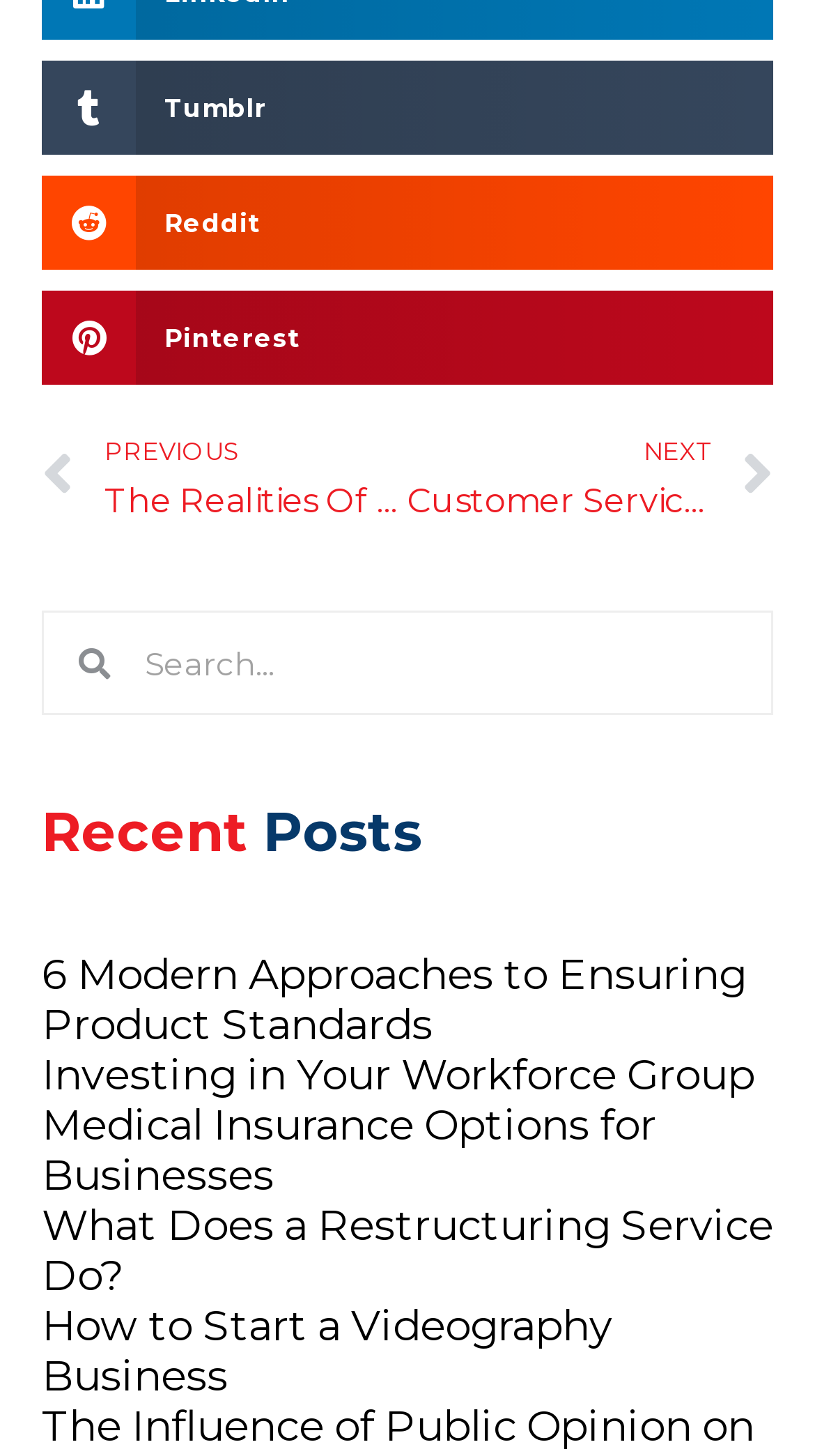Kindly provide the bounding box coordinates of the section you need to click on to fulfill the given instruction: "Search for something".

[0.051, 0.42, 0.949, 0.491]